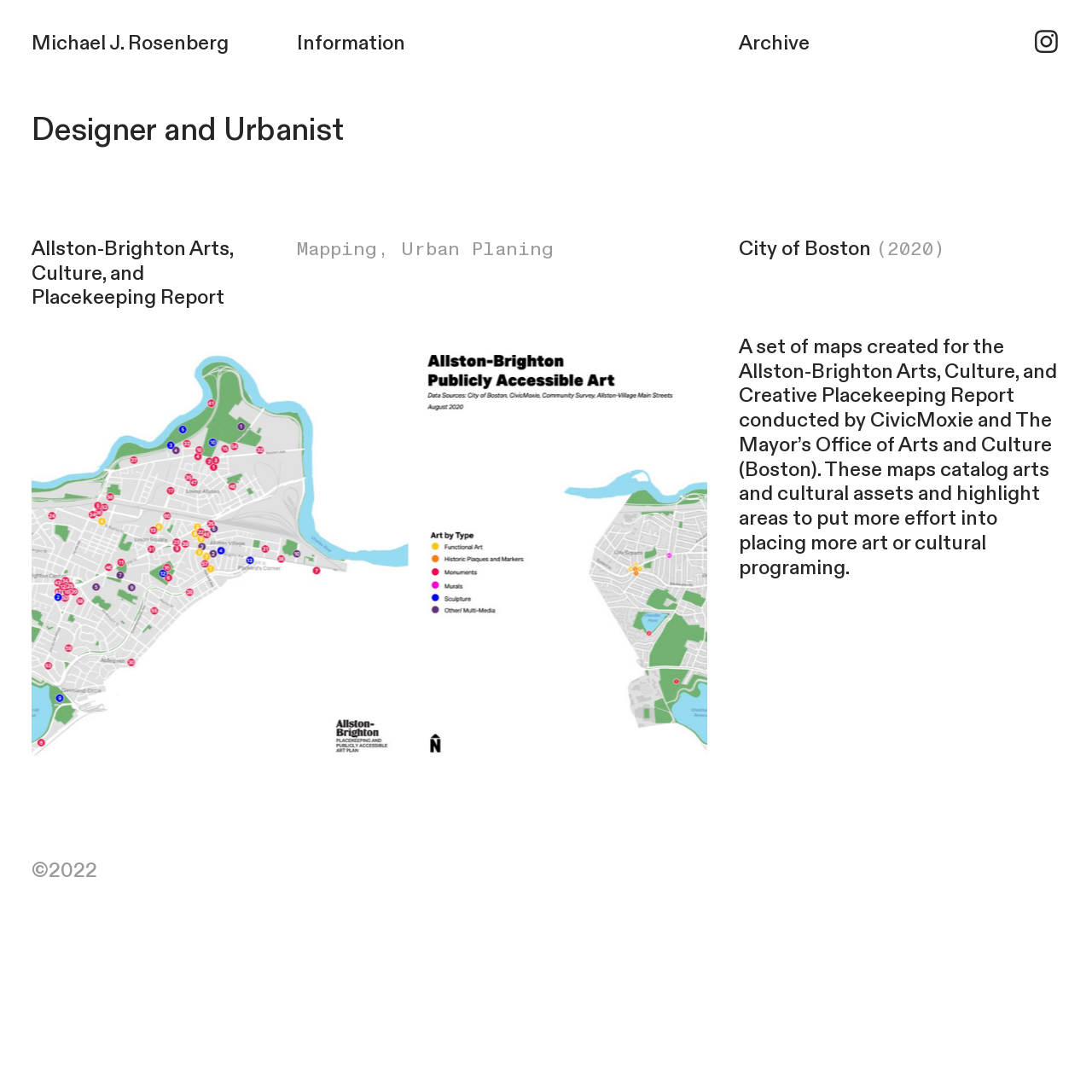What is the report about?
Using the details from the image, give an elaborate explanation to answer the question.

The answer can be found by reading the StaticText element 'Allston-Brighton Arts, Culture, and Placekeeping Report' which provides the title of the report.